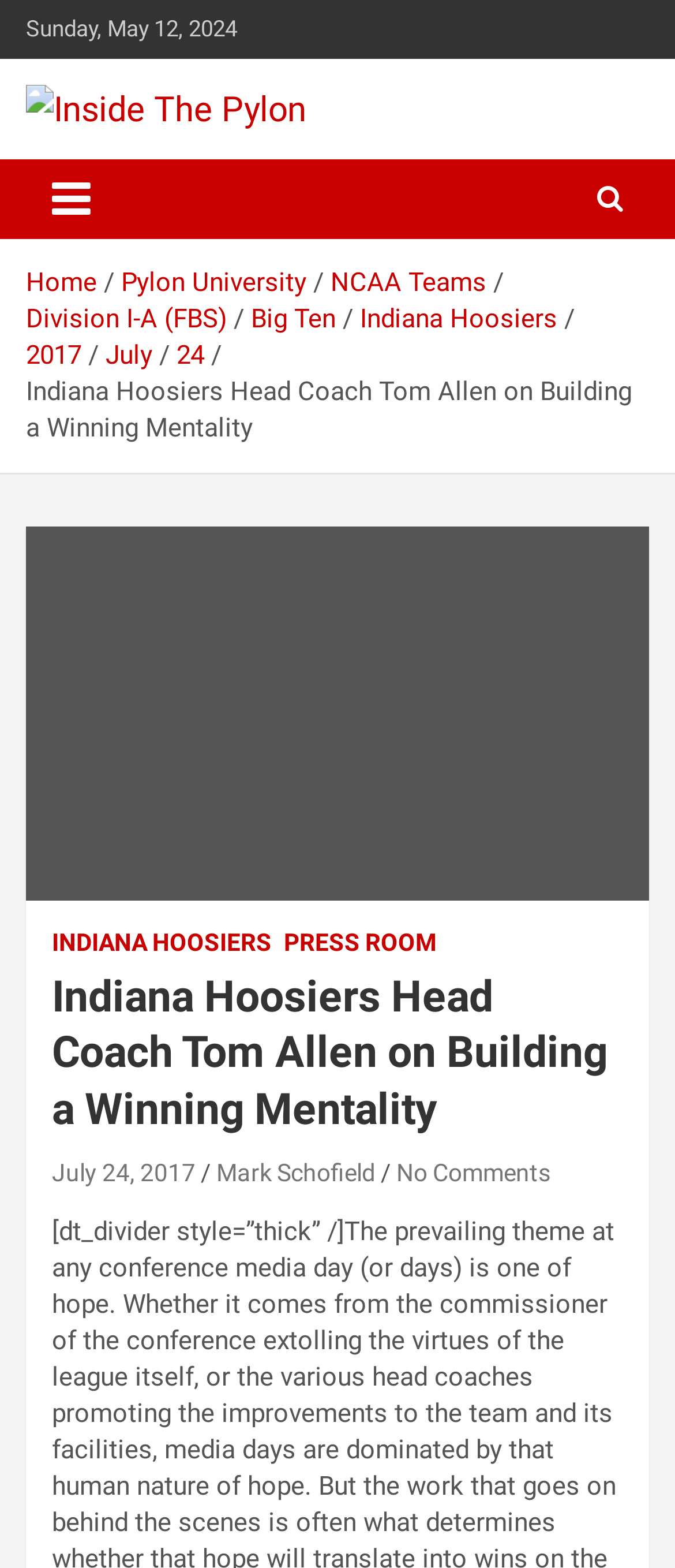Find the coordinates for the bounding box of the element with this description: "July".

[0.156, 0.217, 0.226, 0.237]